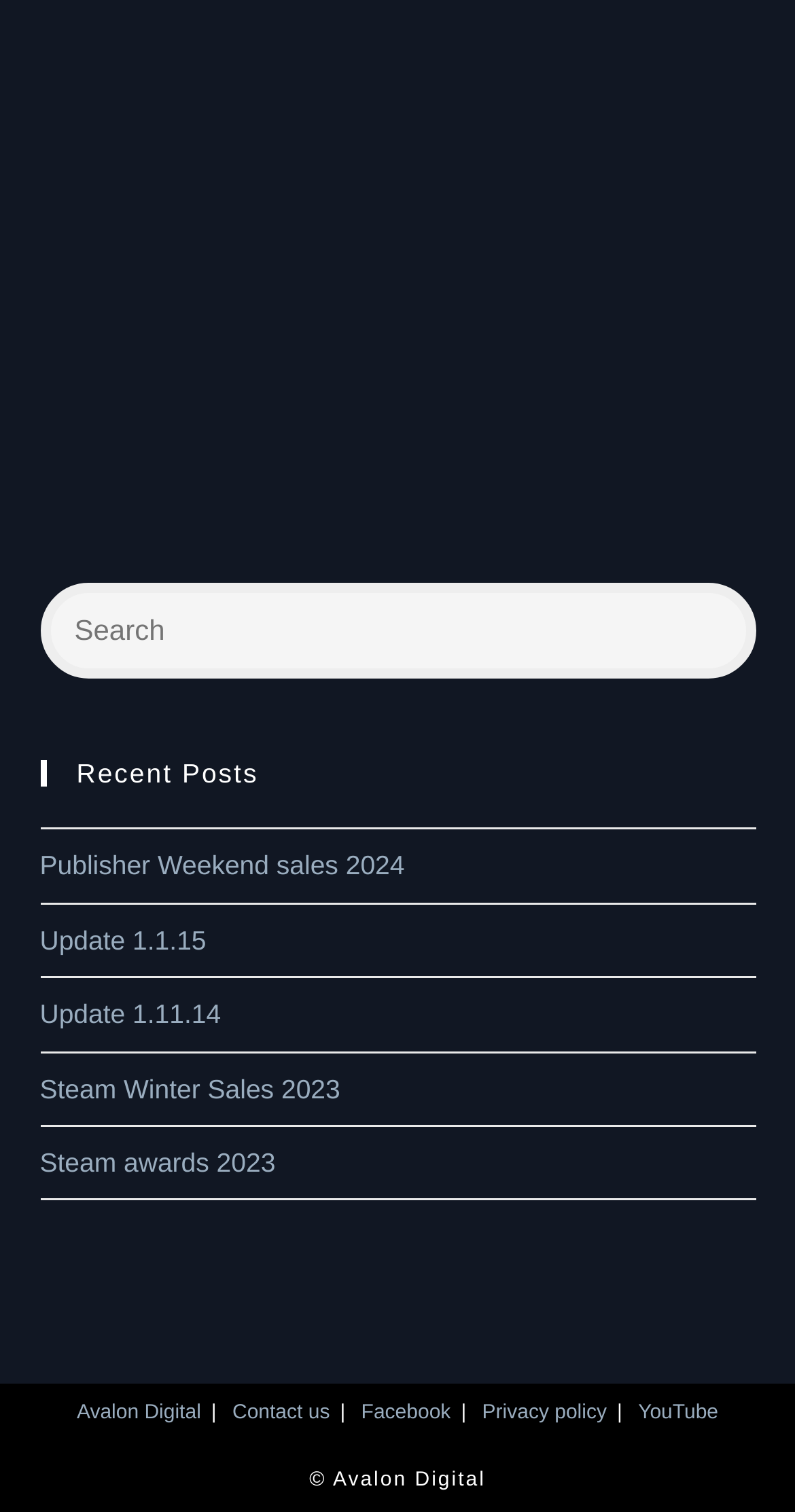Review the image closely and give a comprehensive answer to the question: What is the name of the game with Patch 1.6?

The link at the top of the page with the image has the text 'Carrier Battles for Guadalcanal - Patch 1.6', which suggests that the game is 'Carrier Battles for Guadalcanal' and it has a patch version 1.6.